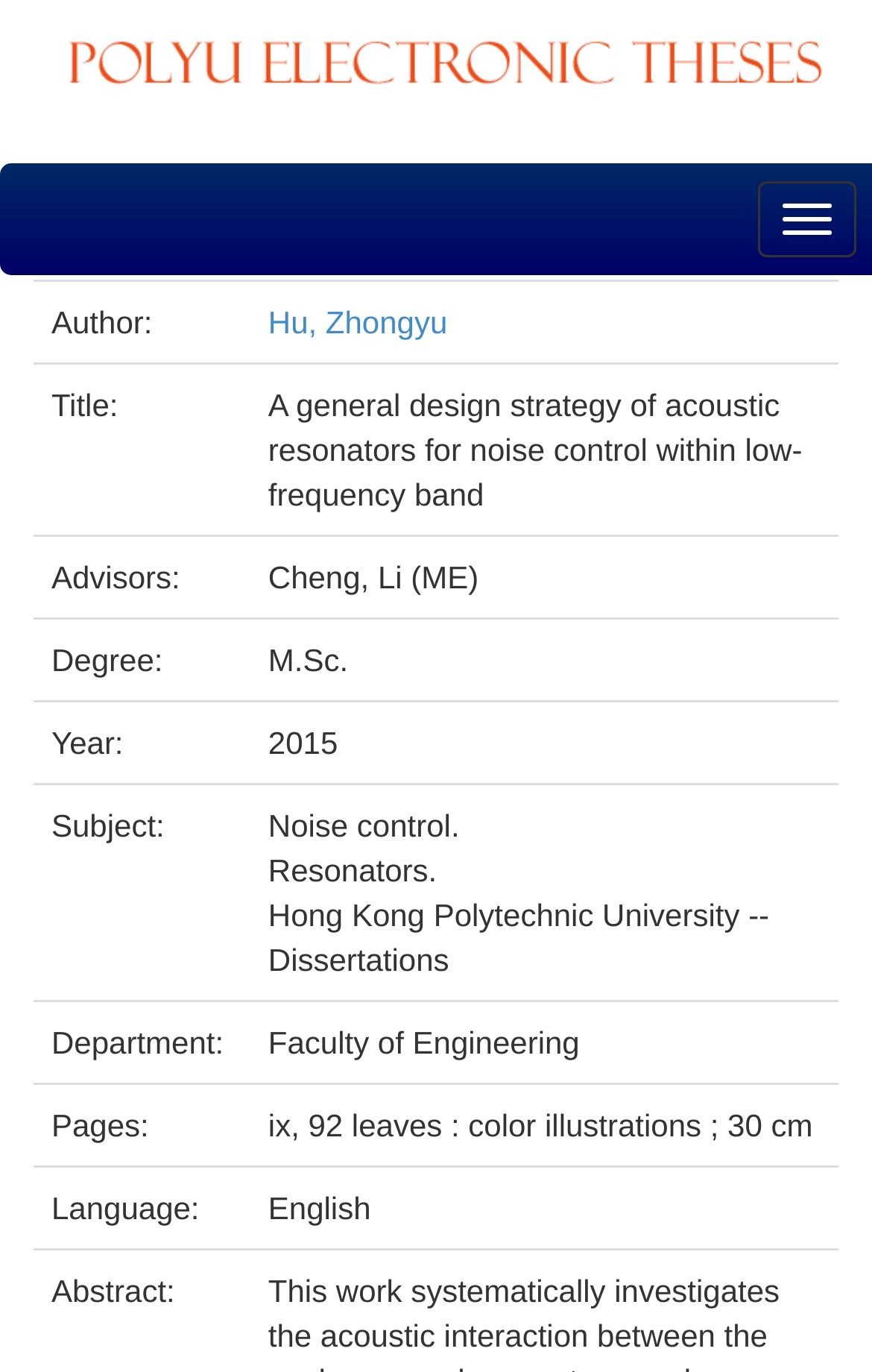Provide the bounding box coordinates for the UI element that is described by this text: "Main Menu". The coordinates should be in the form of four float numbers between 0 and 1: [left, top, right, bottom].

None